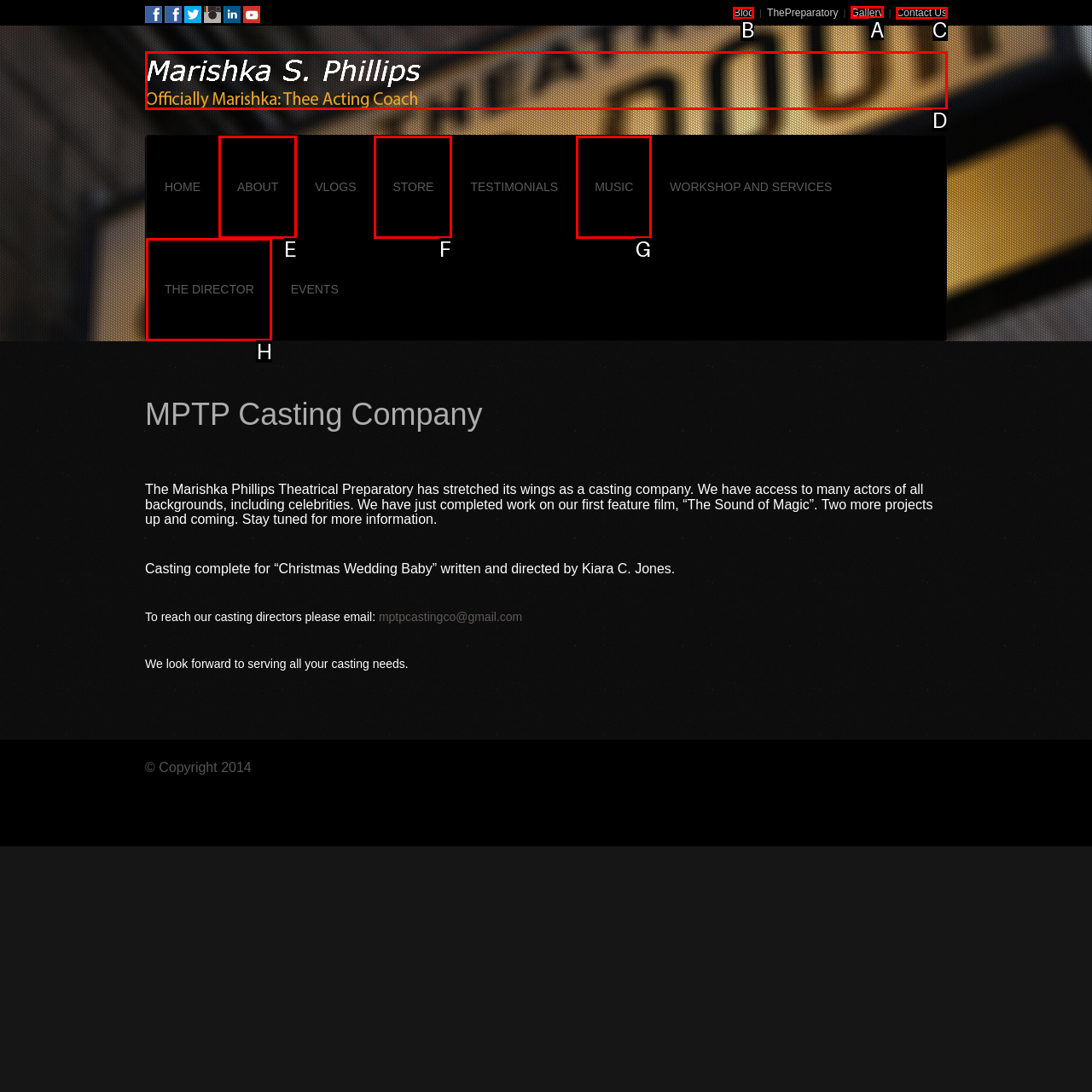Identify which HTML element to click to fulfill the following task: View the gallery. Provide your response using the letter of the correct choice.

A